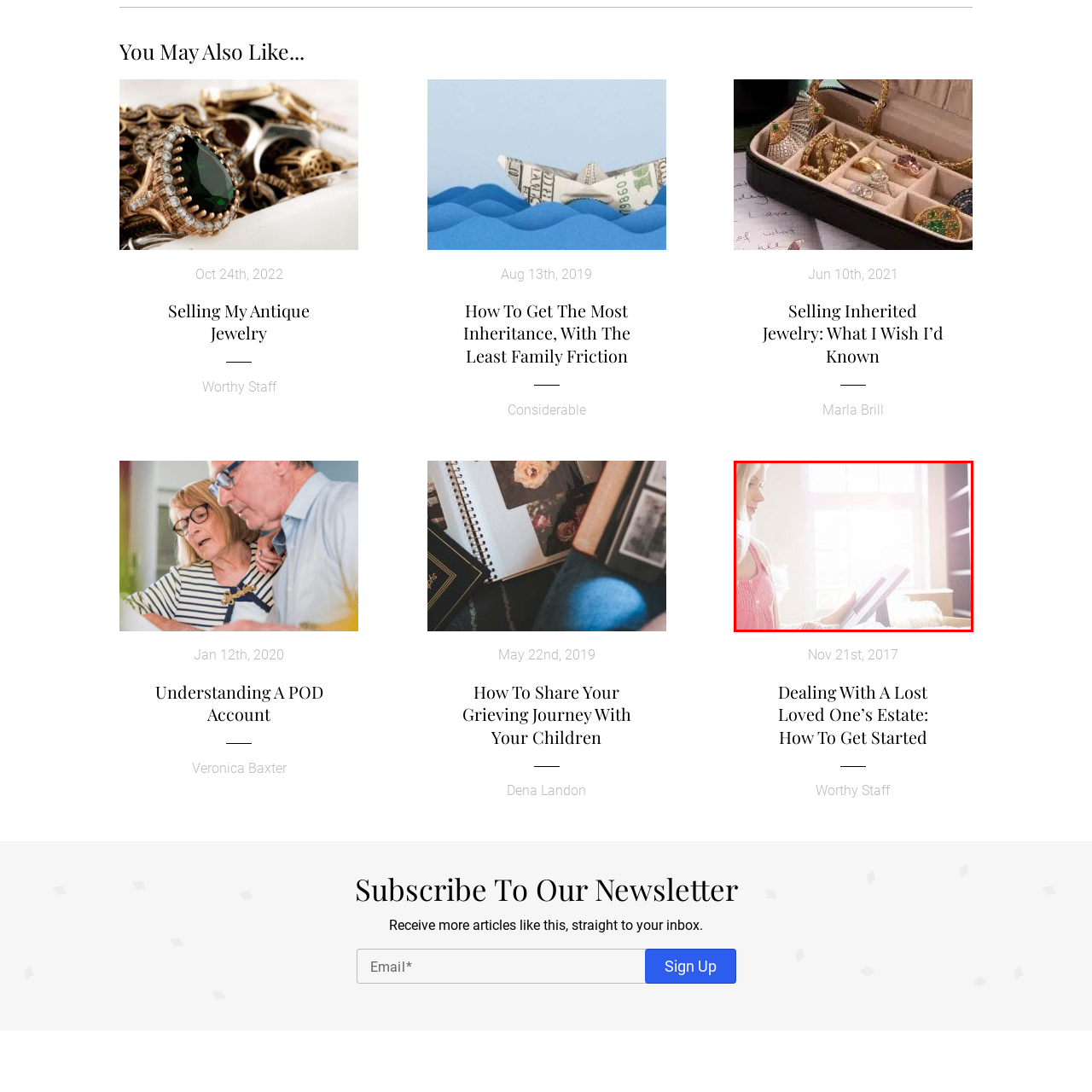Refer to the image within the red outline and provide a one-word or phrase answer to the question:
What is the atmosphere of the setting?

Cozy and serene